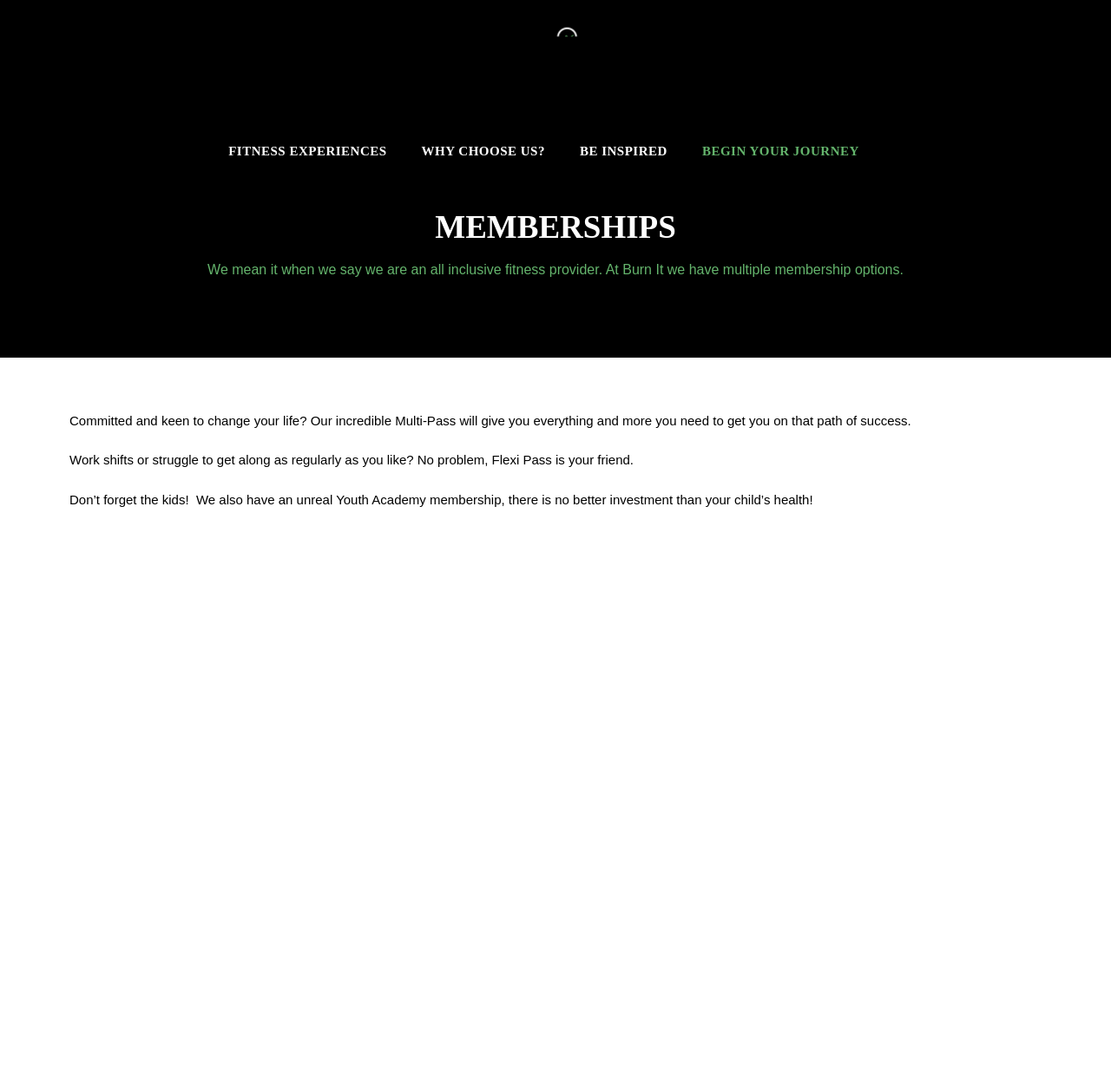What is the tone of the webpage?
Please answer using one word or phrase, based on the screenshot.

Friendly